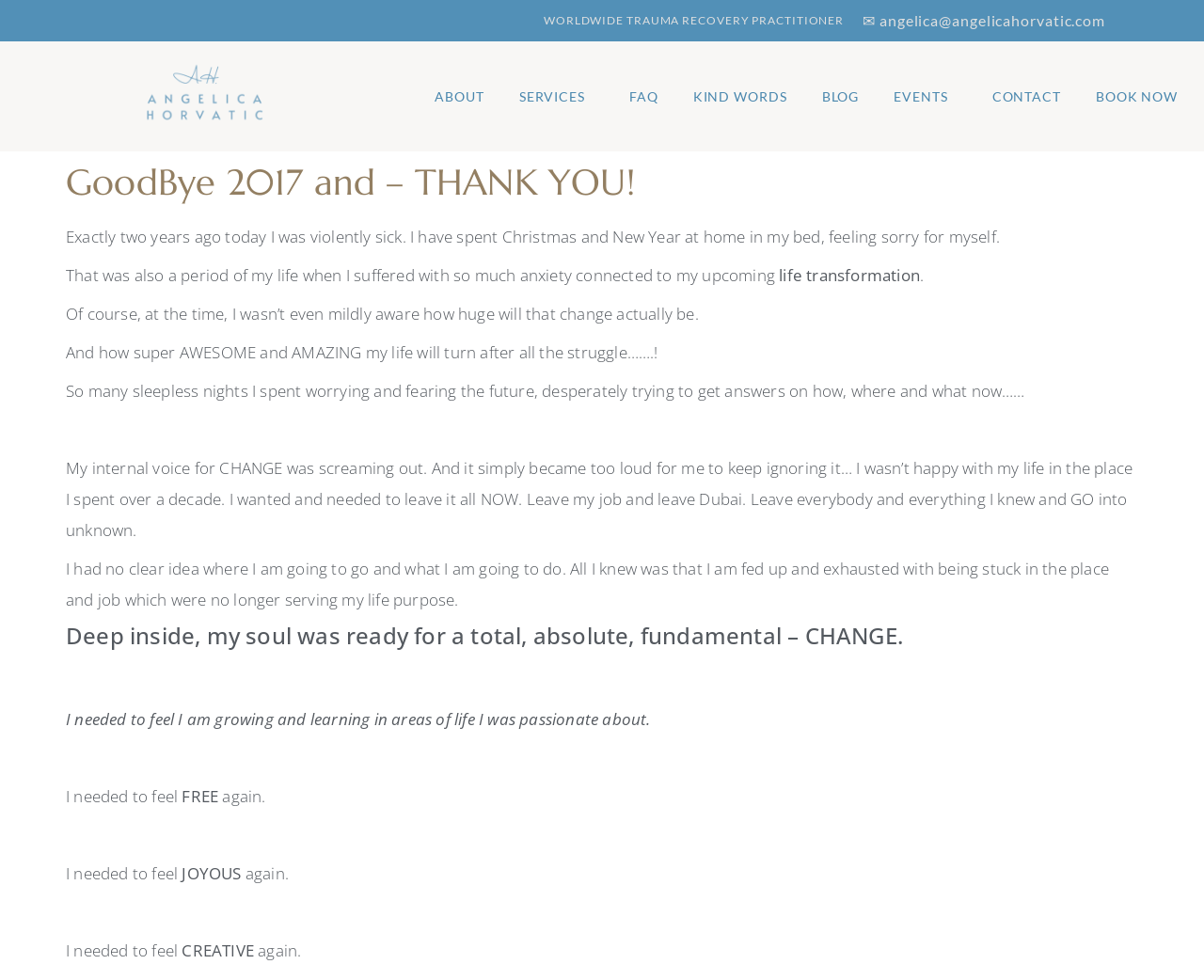For the element described, predict the bounding box coordinates as (top-left x, top-left y, bottom-right x, bottom-right y). All values should be between 0 and 1. Element description: EVENTS

[0.731, 0.077, 0.807, 0.12]